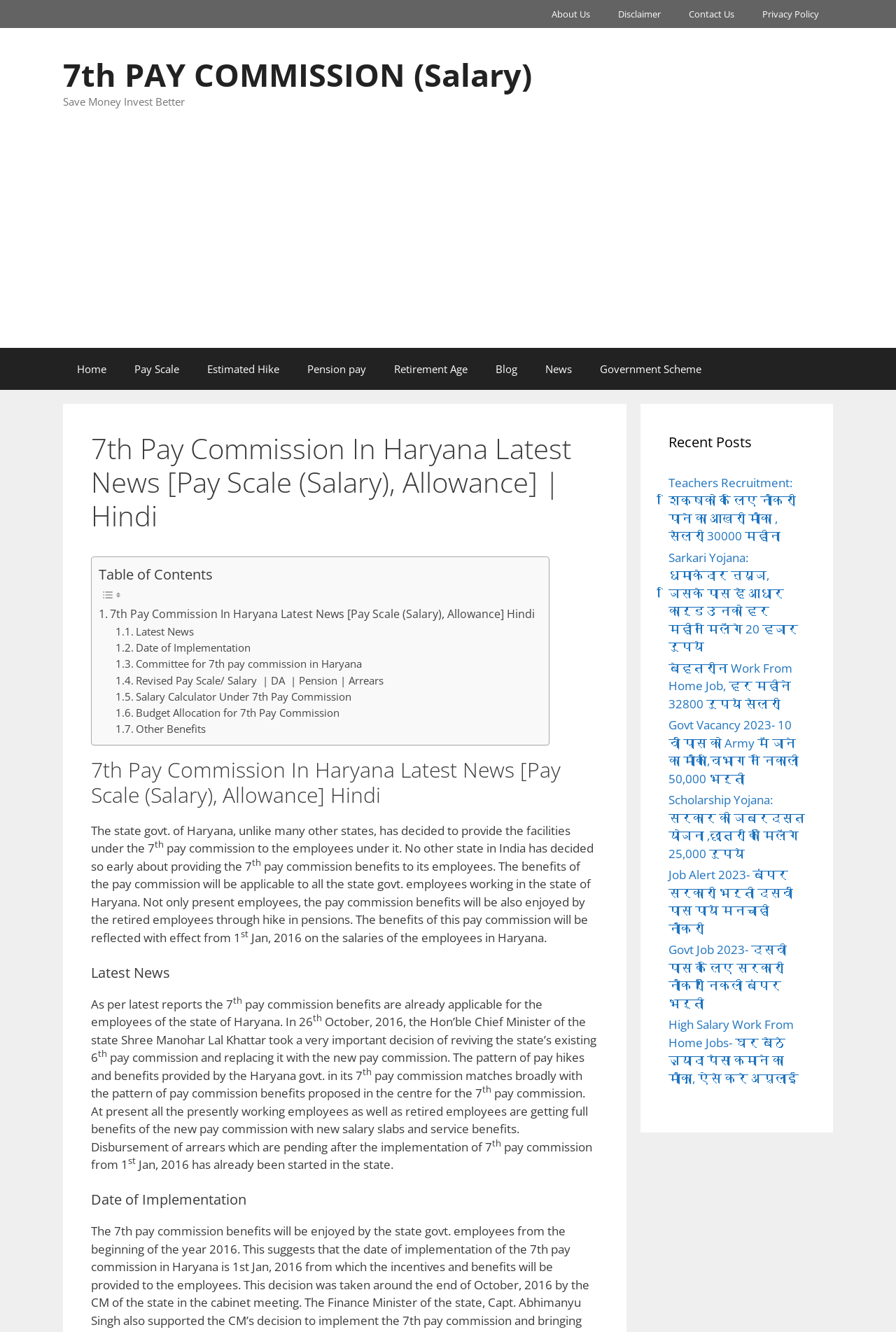Determine the bounding box coordinates of the clickable region to carry out the instruction: "Click on 'Home' link".

[0.07, 0.261, 0.134, 0.292]